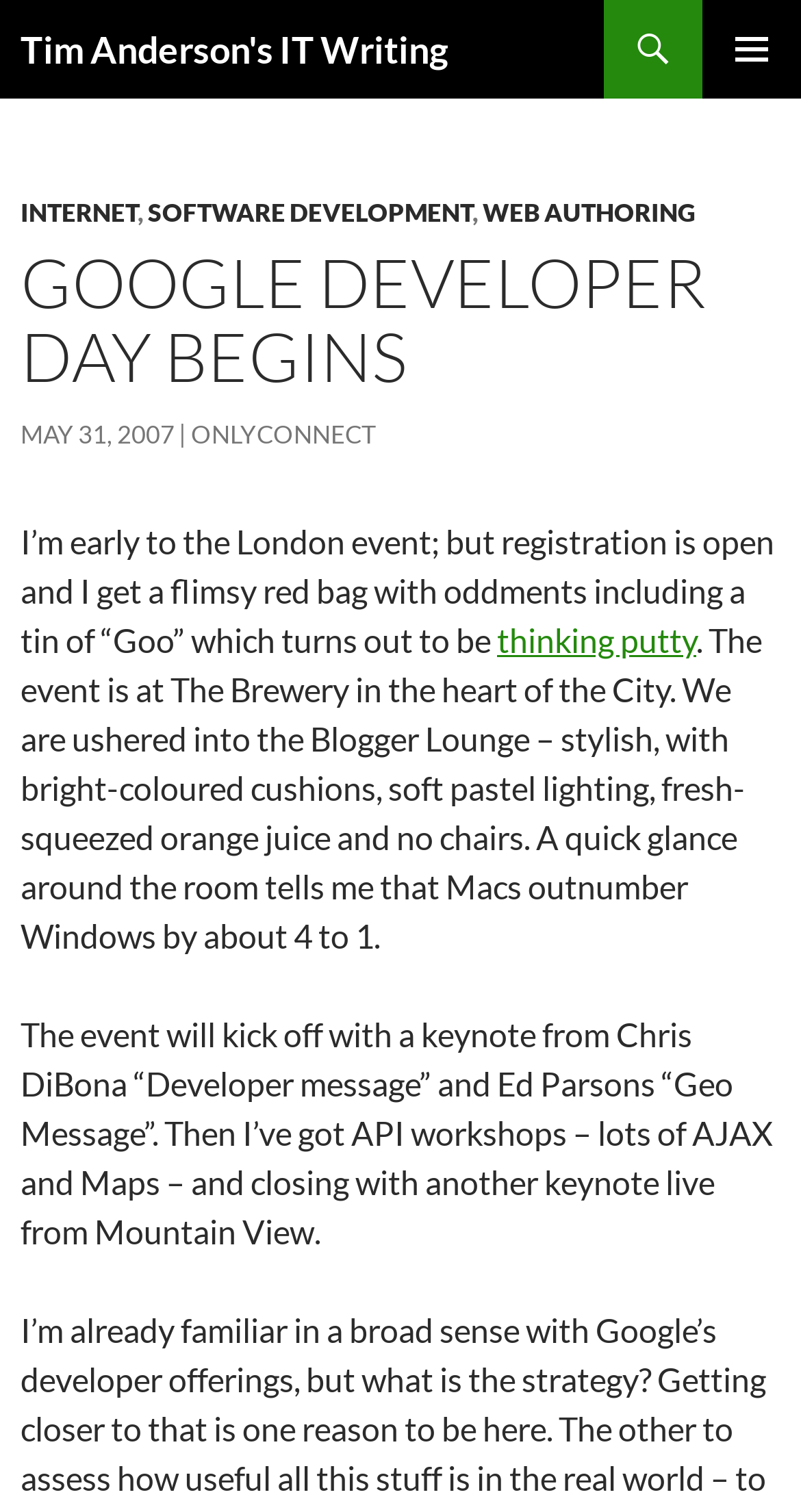Determine the bounding box coordinates of the section I need to click to execute the following instruction: "Click PRIMARY MENU". Provide the coordinates as four float numbers between 0 and 1, i.e., [left, top, right, bottom].

[0.877, 0.0, 1.0, 0.065]